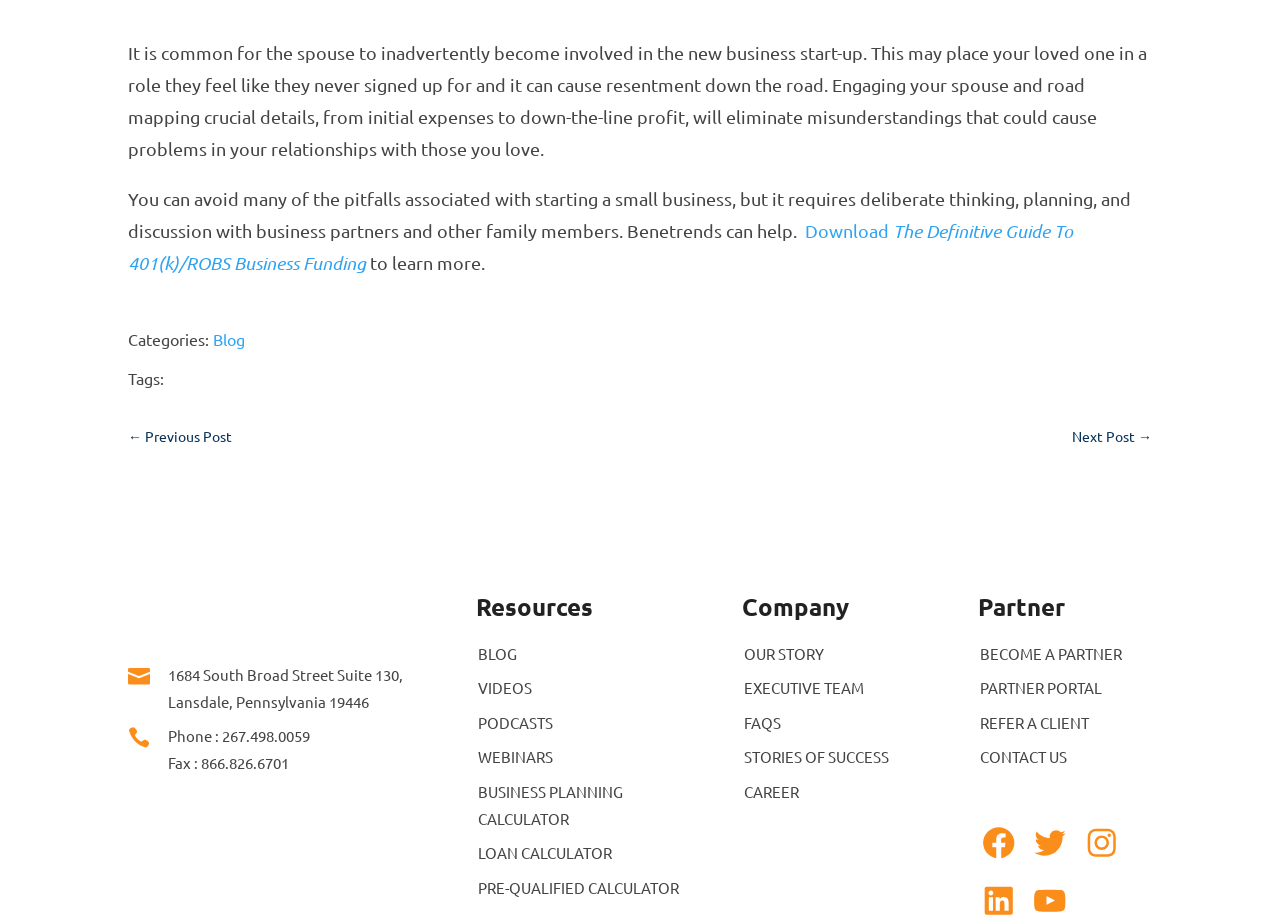Please identify the bounding box coordinates of the element I need to click to follow this instruction: "Download The Definitive Guide To 401(k)/ROBS Business Funding".

[0.1, 0.239, 0.838, 0.297]